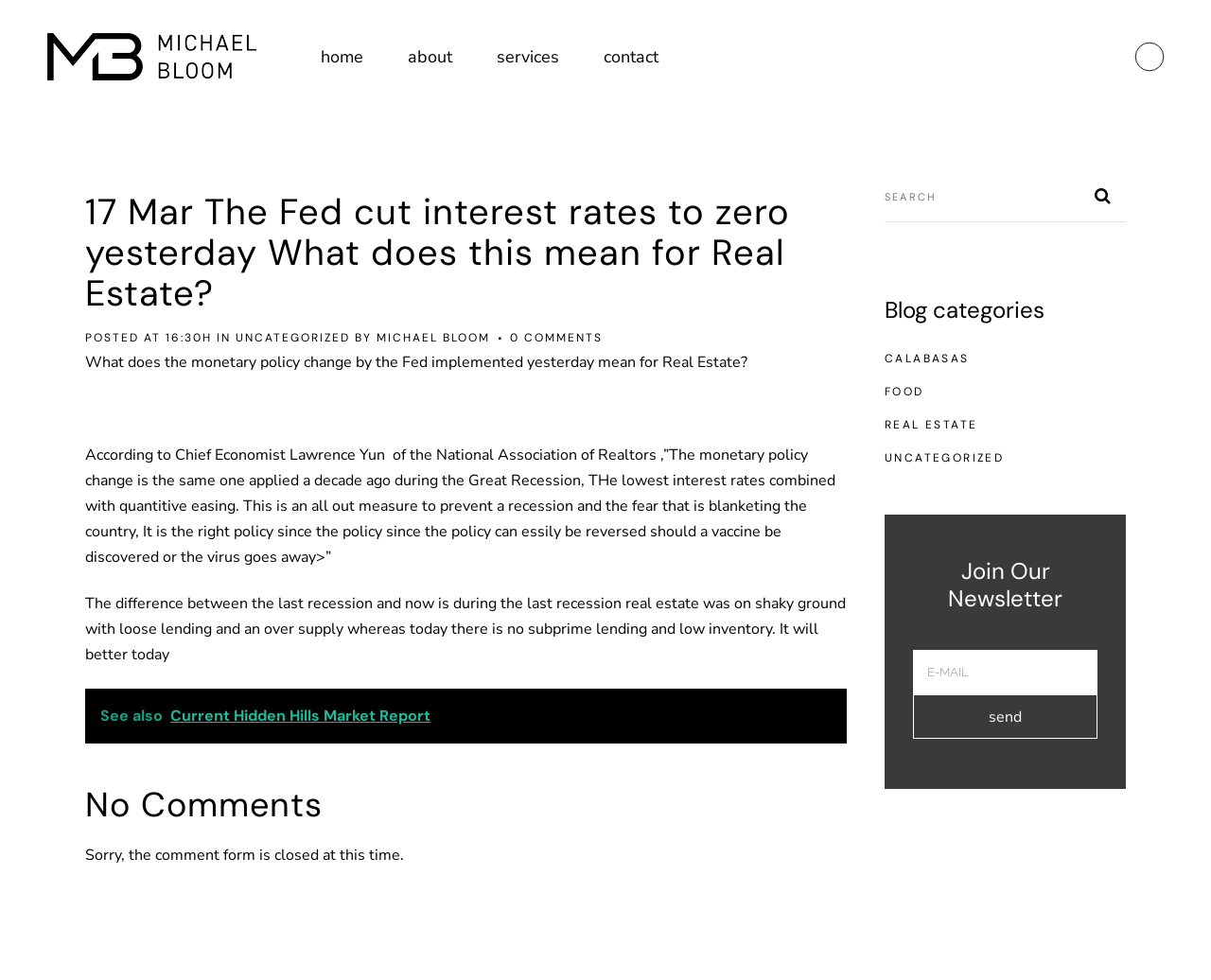Provide a one-word or short-phrase response to the question:
What is the purpose of the search bar?

To search the website